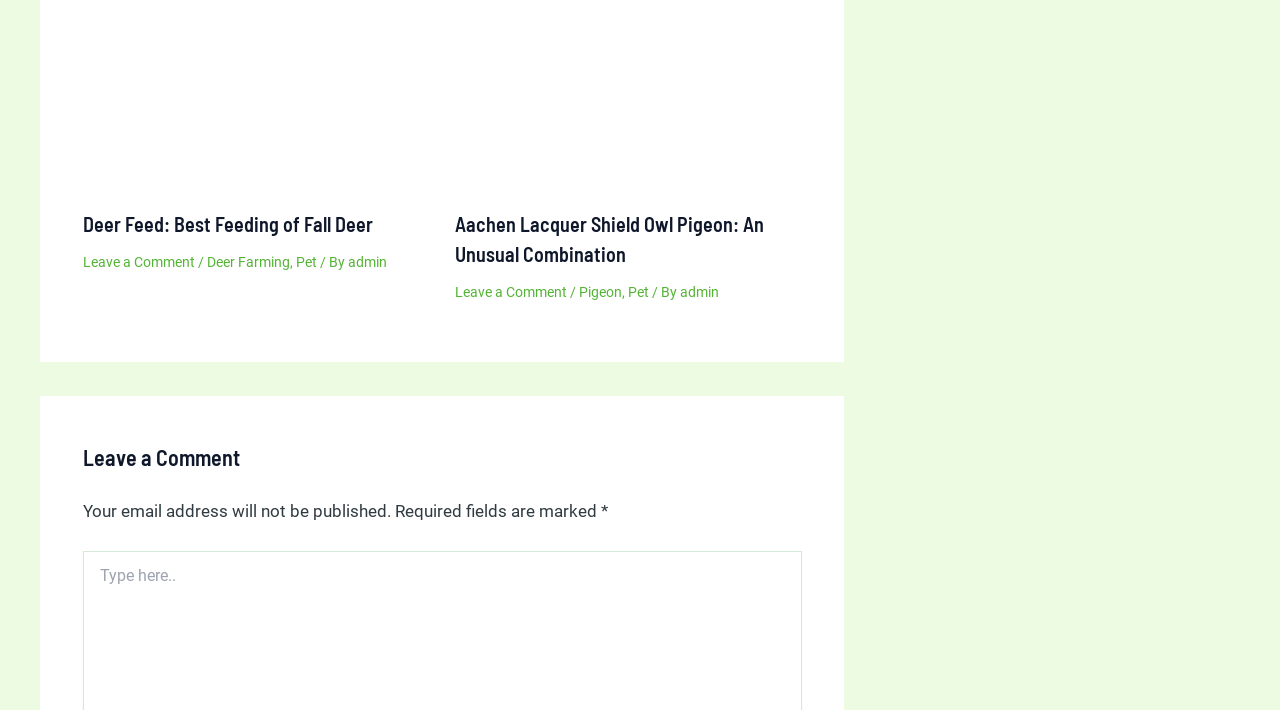Determine the bounding box coordinates of the clickable element to complete this instruction: "Type a comment". Provide the coordinates in the format of four float numbers between 0 and 1, [left, top, right, bottom].

[0.064, 0.777, 0.091, 0.828]